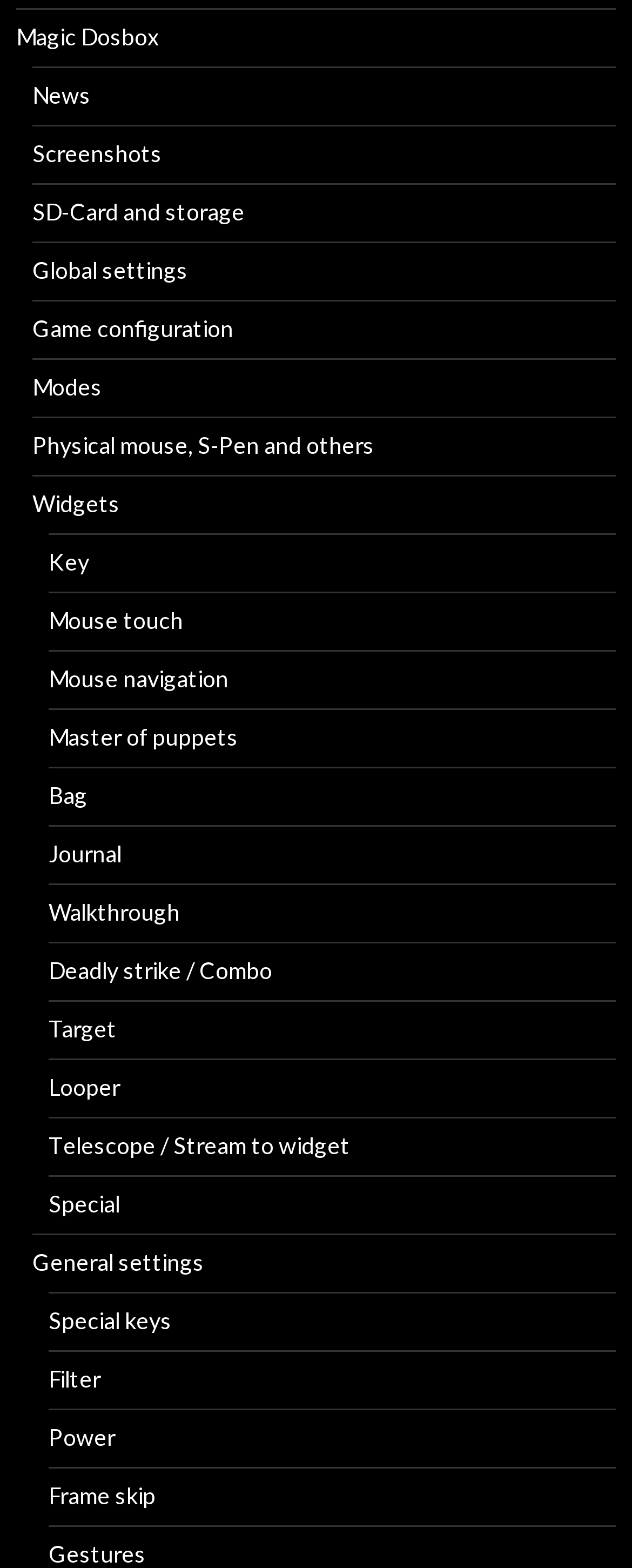Please find the bounding box coordinates of the element that must be clicked to perform the given instruction: "Configure Game settings". The coordinates should be four float numbers from 0 to 1, i.e., [left, top, right, bottom].

[0.051, 0.201, 0.369, 0.218]